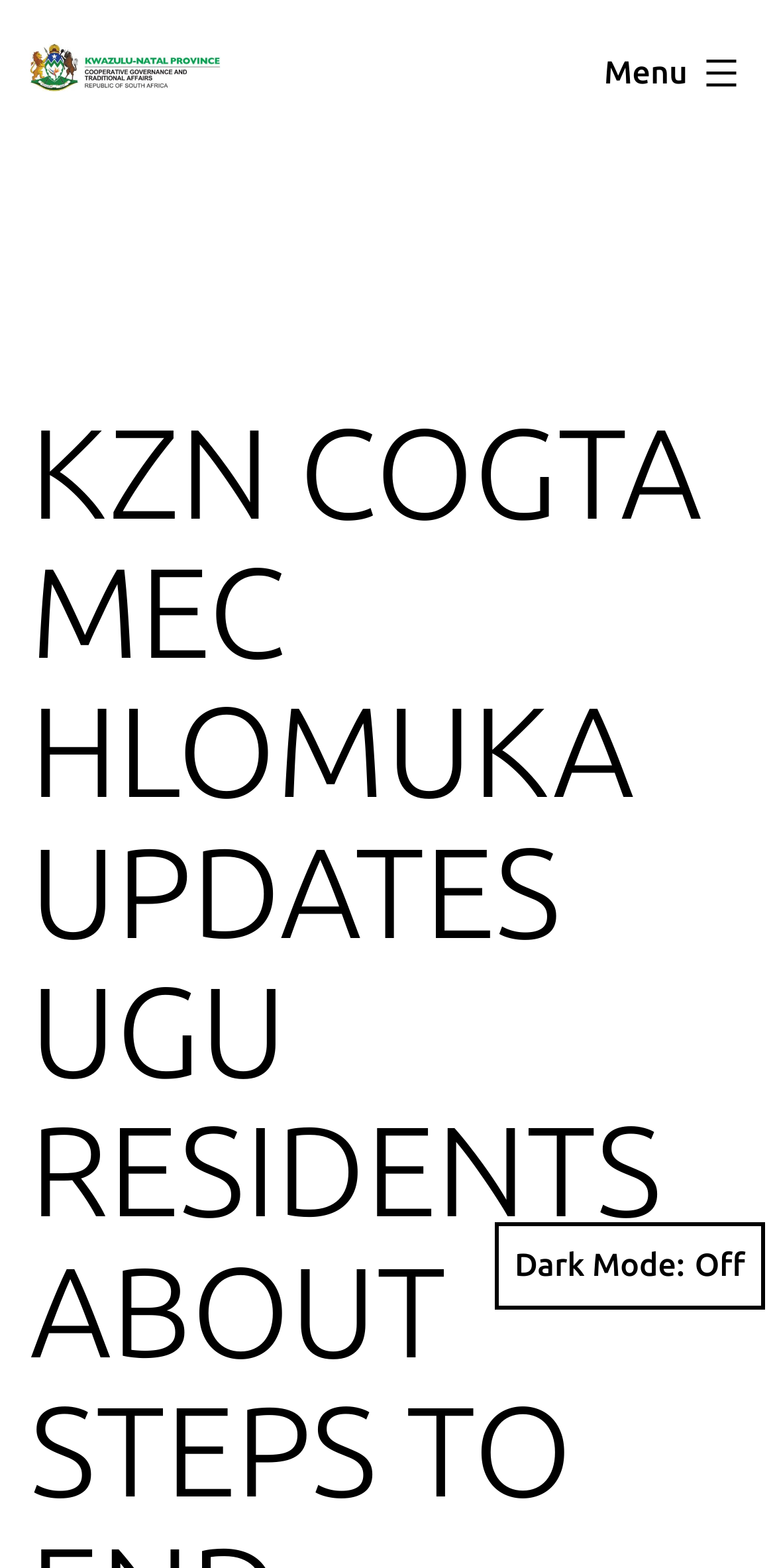Extract the primary header of the webpage and generate its text.

KZN COGTA MEC HLOMUKA UPDATES UGU RESIDENTS ABOUT STEPS TO END SERVICE DELIVERY CHALLENGES